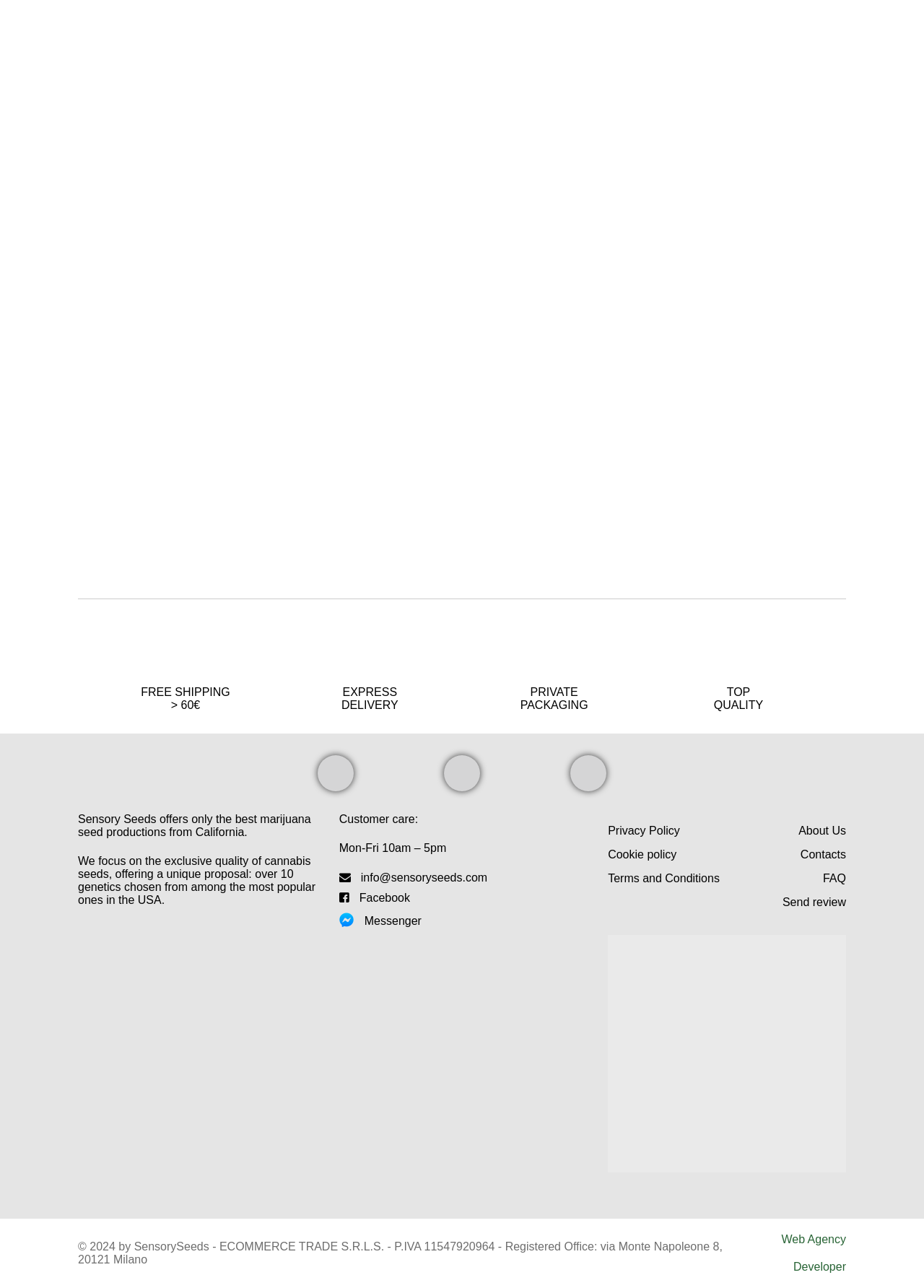Answer the question using only a single word or phrase: 
What is the focus of Sensory Seeds?

Exclusive quality of cannabis seeds